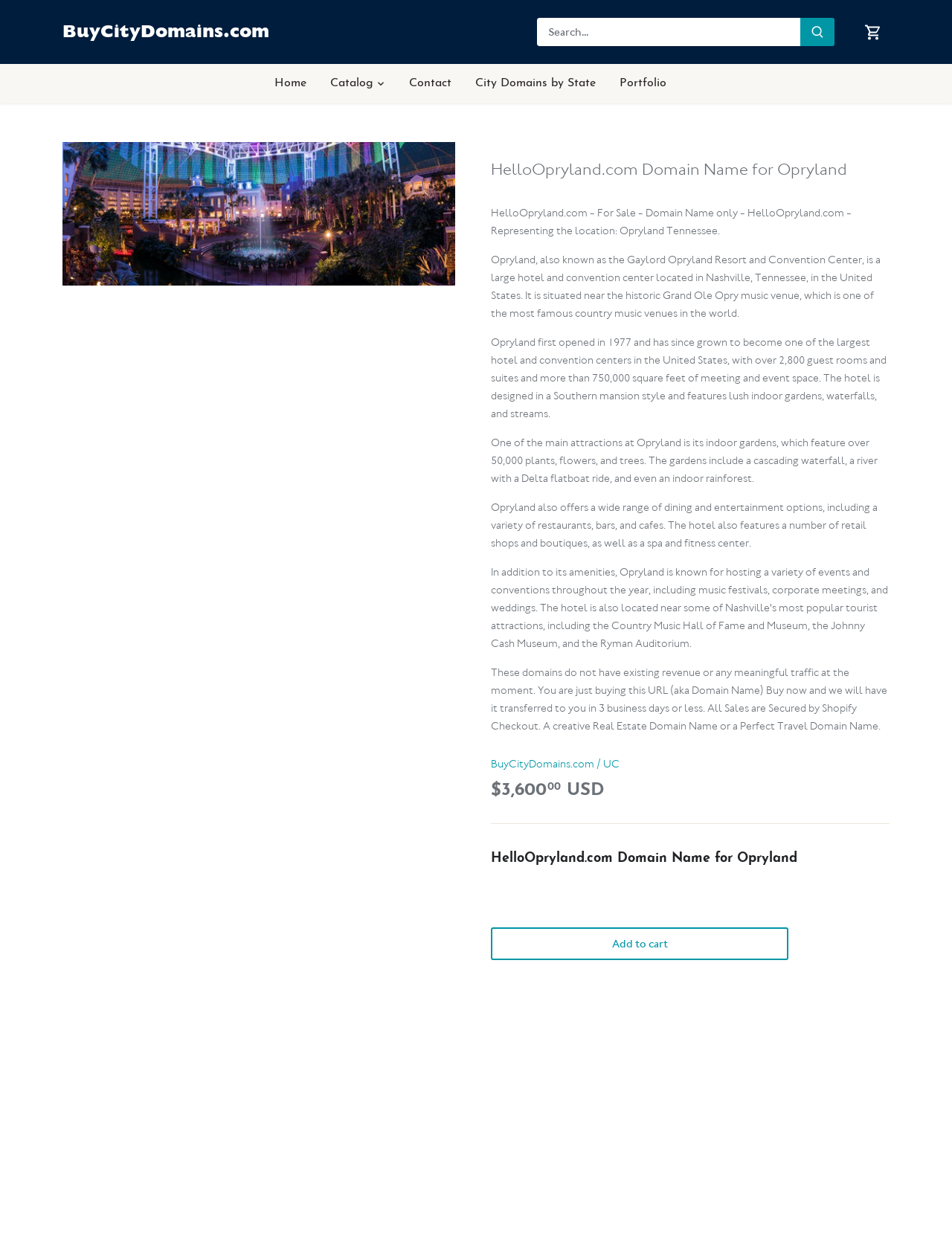Given the element description: "Contact", predict the bounding box coordinates of the UI element it refers to, using four float numbers between 0 and 1, i.e., [left, top, right, bottom].

[0.417, 0.052, 0.486, 0.084]